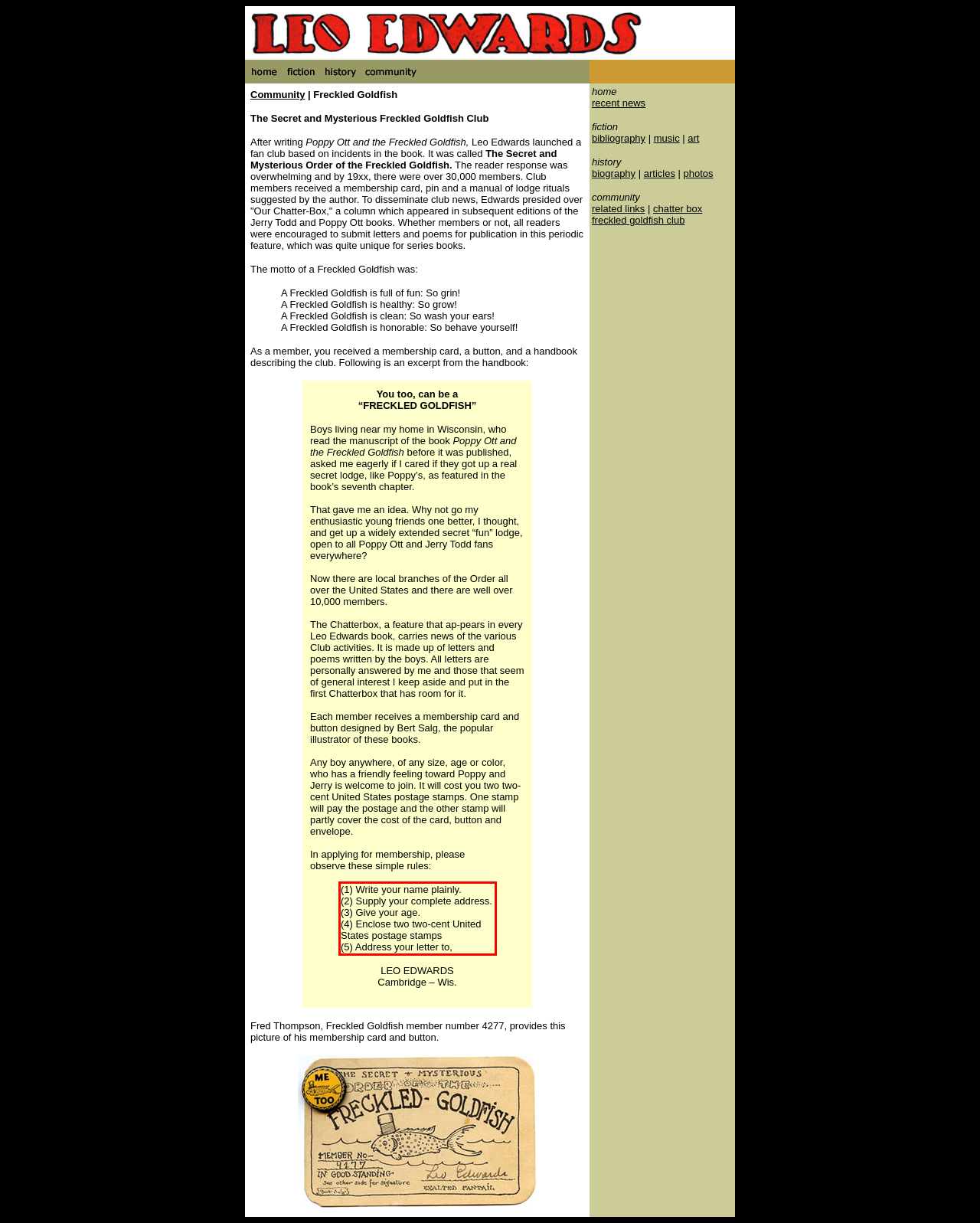Analyze the screenshot of a webpage where a red rectangle is bounding a UI element. Extract and generate the text content within this red bounding box.

(1) Write your name plainly. (2) Supply your complete address. (3) Give your age. (4) Enclose two two-cent United States postage stamps (5) Address your letter to,